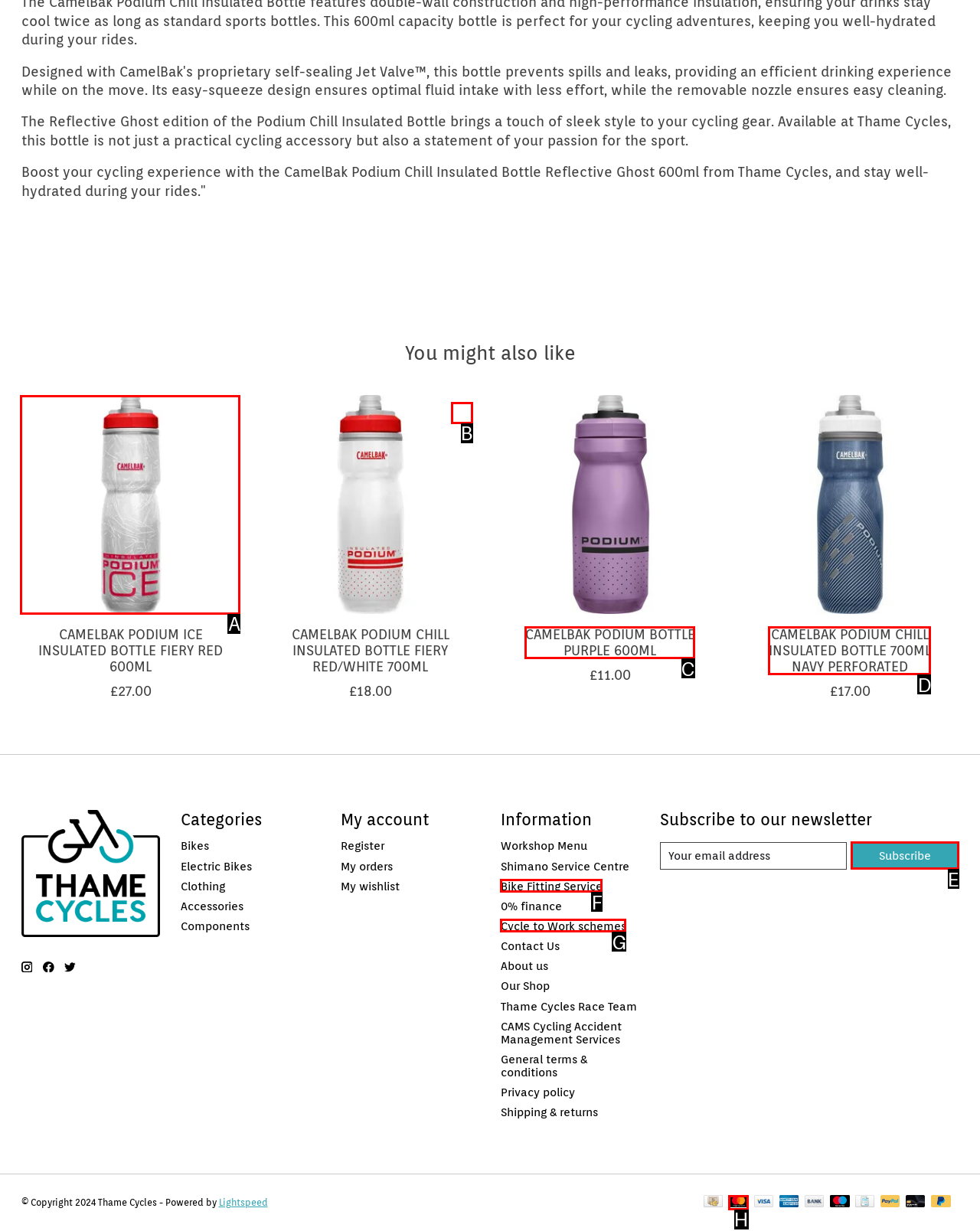Choose the HTML element that should be clicked to accomplish the task: View CamelBak Podium Chill Insulated Bottle Reflective Ghost 600ml product details. Answer with the letter of the chosen option.

A